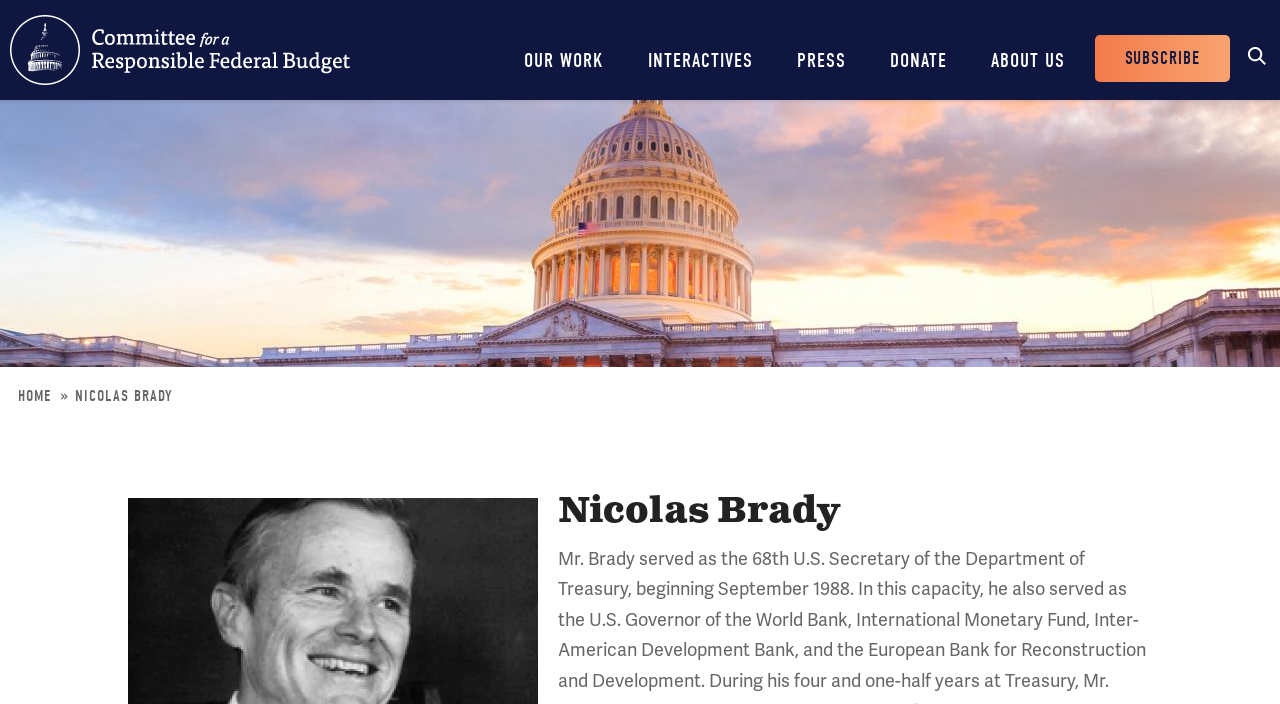Identify the bounding box coordinates of the region that should be clicked to execute the following instruction: "read about Nicolas Brady".

[0.1, 0.699, 0.9, 0.755]